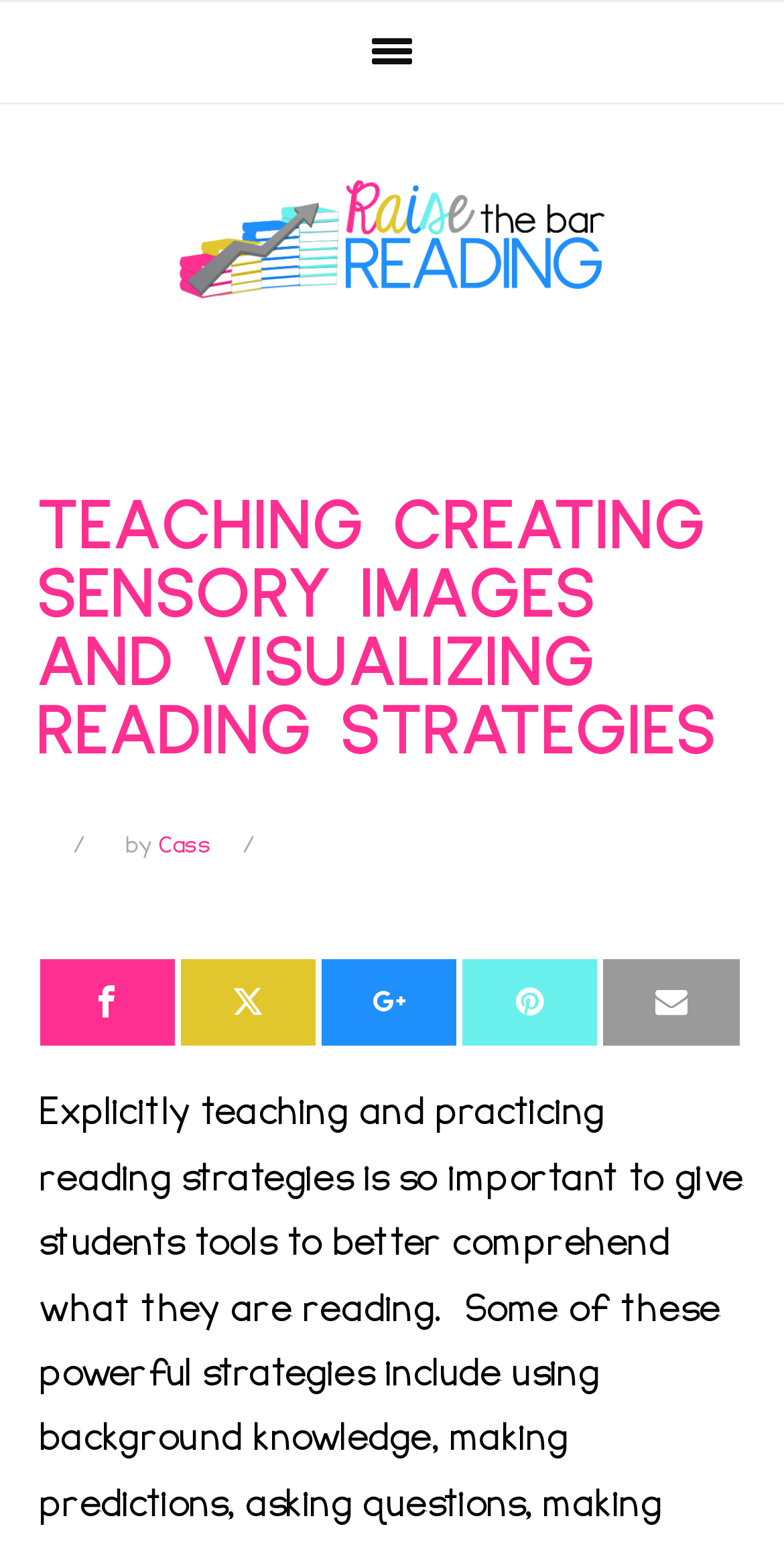Find the bounding box coordinates for the UI element that matches this description: "Share".

[0.05, 0.621, 0.222, 0.677]